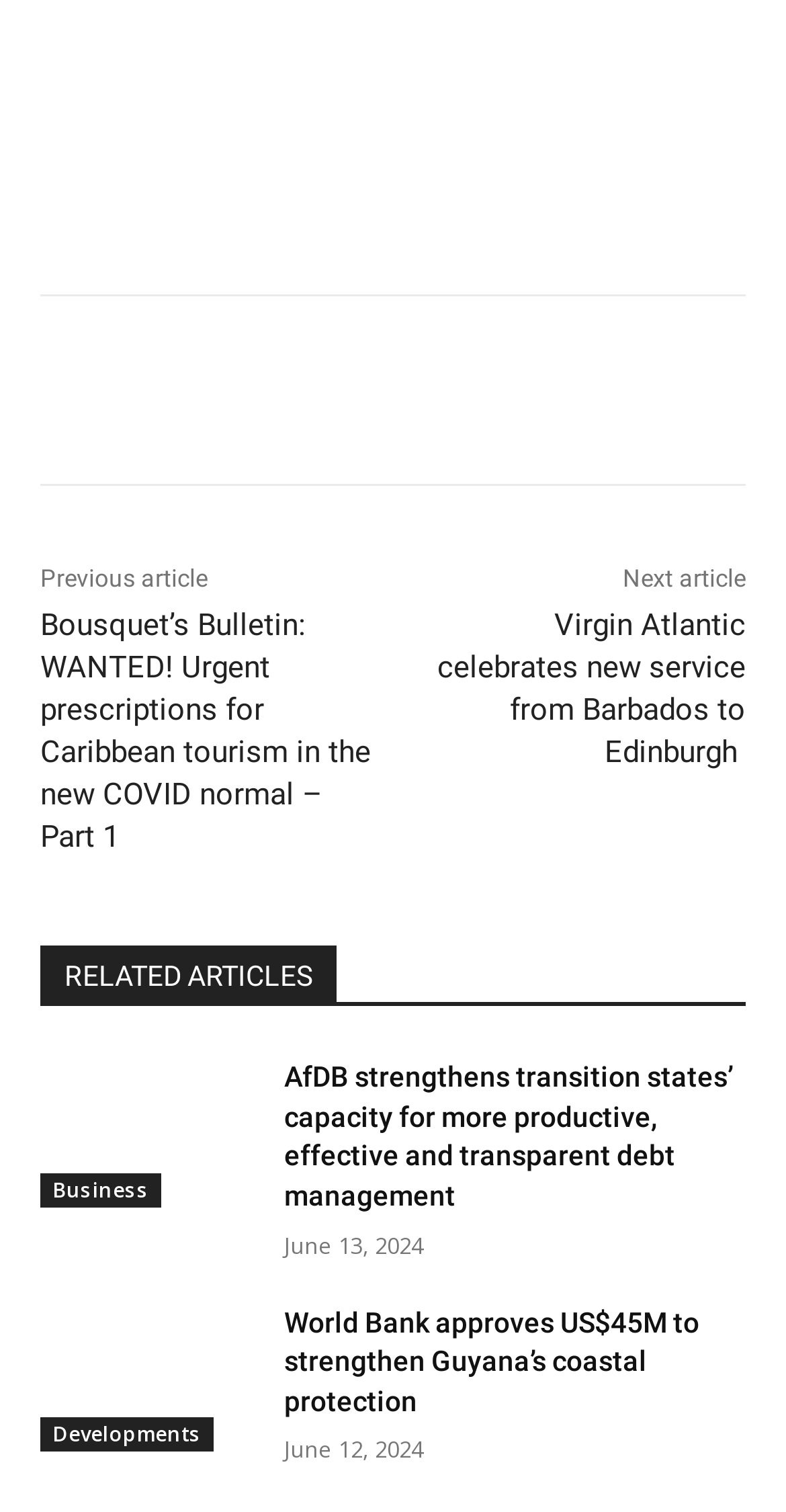Respond to the following question with a brief word or phrase:
What is the title of the first article?

Bousquet’s Bulletin